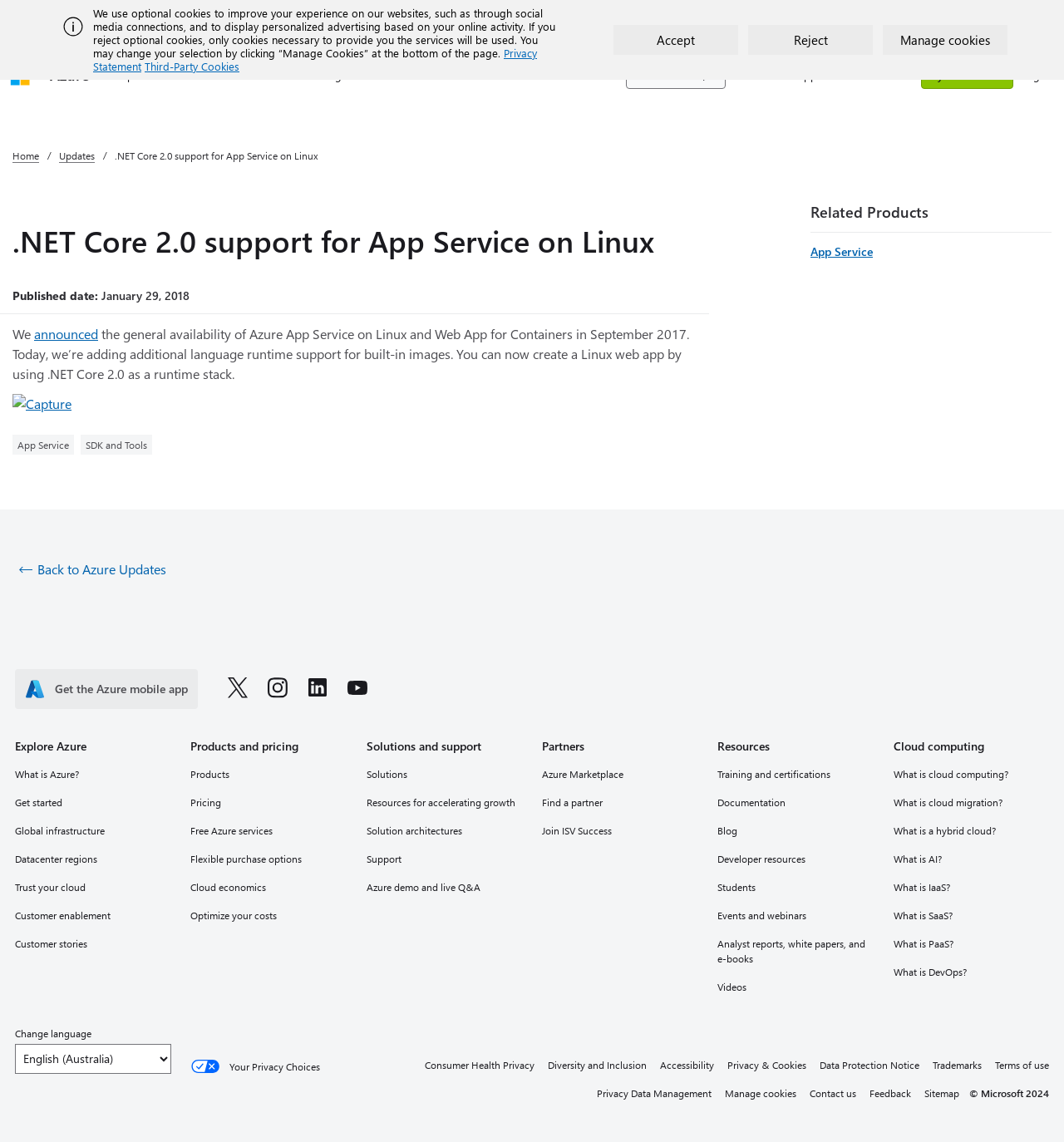Deliver a detailed narrative of the webpage's visual and textual elements.

This webpage is about .NET Core 2.0 support for App Service on Linux on Microsoft Azure. At the top, there is a notification bar with an alert message, an image, and a static text describing the use of optional cookies. Below the notification bar, there are three buttons: "Accept", "Reject", and "Manage cookies".

The main navigation menu is located at the top left, with links to "Microsoft", "Azure", and several dropdown menus for "Explore", "Products", "Solutions", "Pricing", and "Partners". On the top right, there is a search bar with a textbox and a button.

The main content area is divided into several sections. The first section has a heading ".NET Core 2.0 support for App Service on Linux" and a subheading "Published date: January 29, 2018". Below the headings, there is a paragraph of text describing the general availability of Azure App Service on Linux and Web App for Containers, and the addition of .NET Core 2.0 as a runtime stack. There is also a link to "Capture" with an image.

The next section is titled "Related Products" and has a list with a single link to "App Service". Below this section, there is a link to go back to Azure Updates.

At the bottom of the page, there are several sections with headings "Additional Navigation", "Explore Azure", "Products and pricing", "Solutions and support", "Partners", and "Resources". Each section has a list of links to various Azure-related topics.